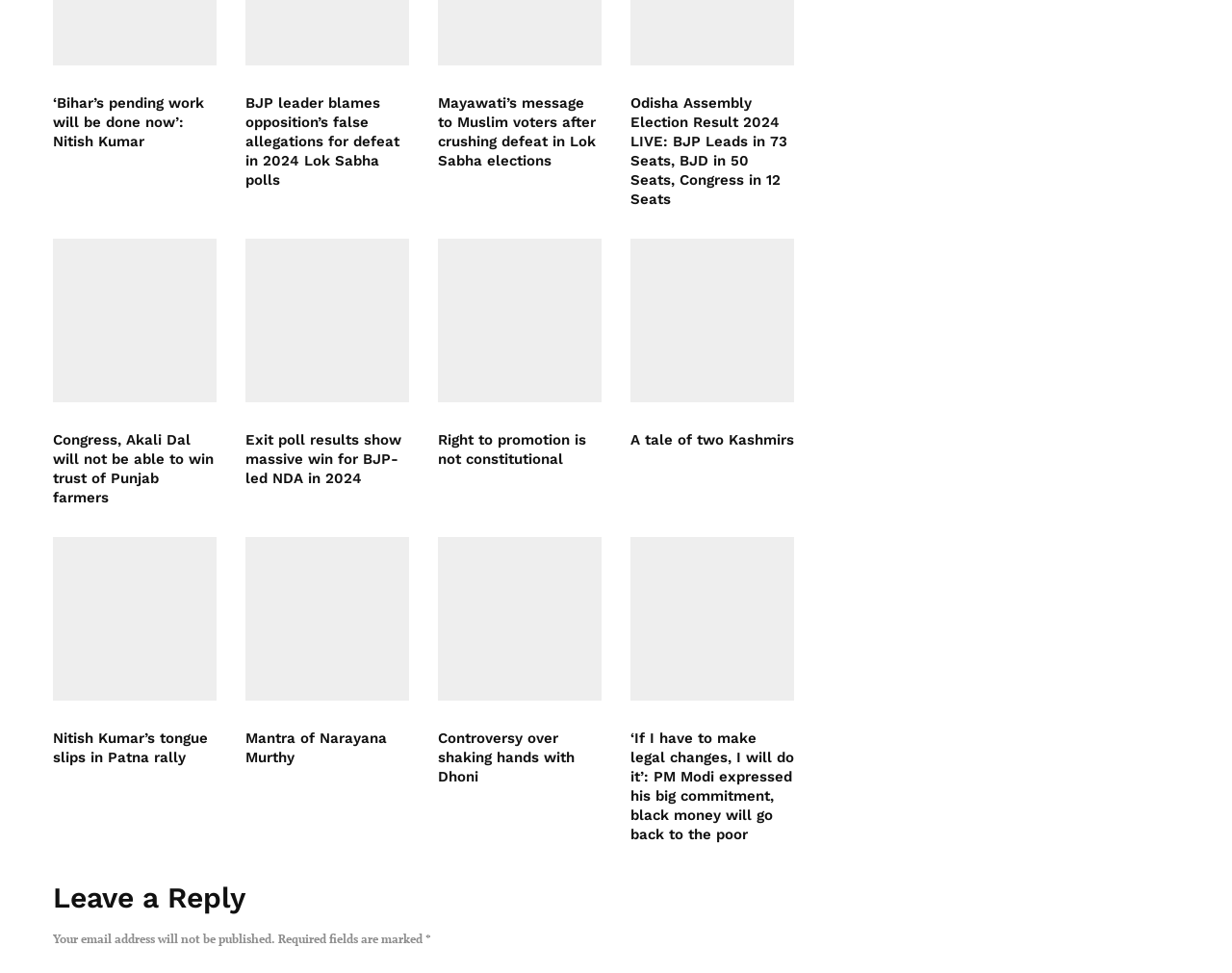Can you look at the image and give a comprehensive answer to the question:
What is the name of the person mentioned in the article about shaking hands?

I determined the answer by looking at the link 'dhoni' and the heading 'Controversy over shaking hands with Dhoni' which indicates that the article is about Dhoni.